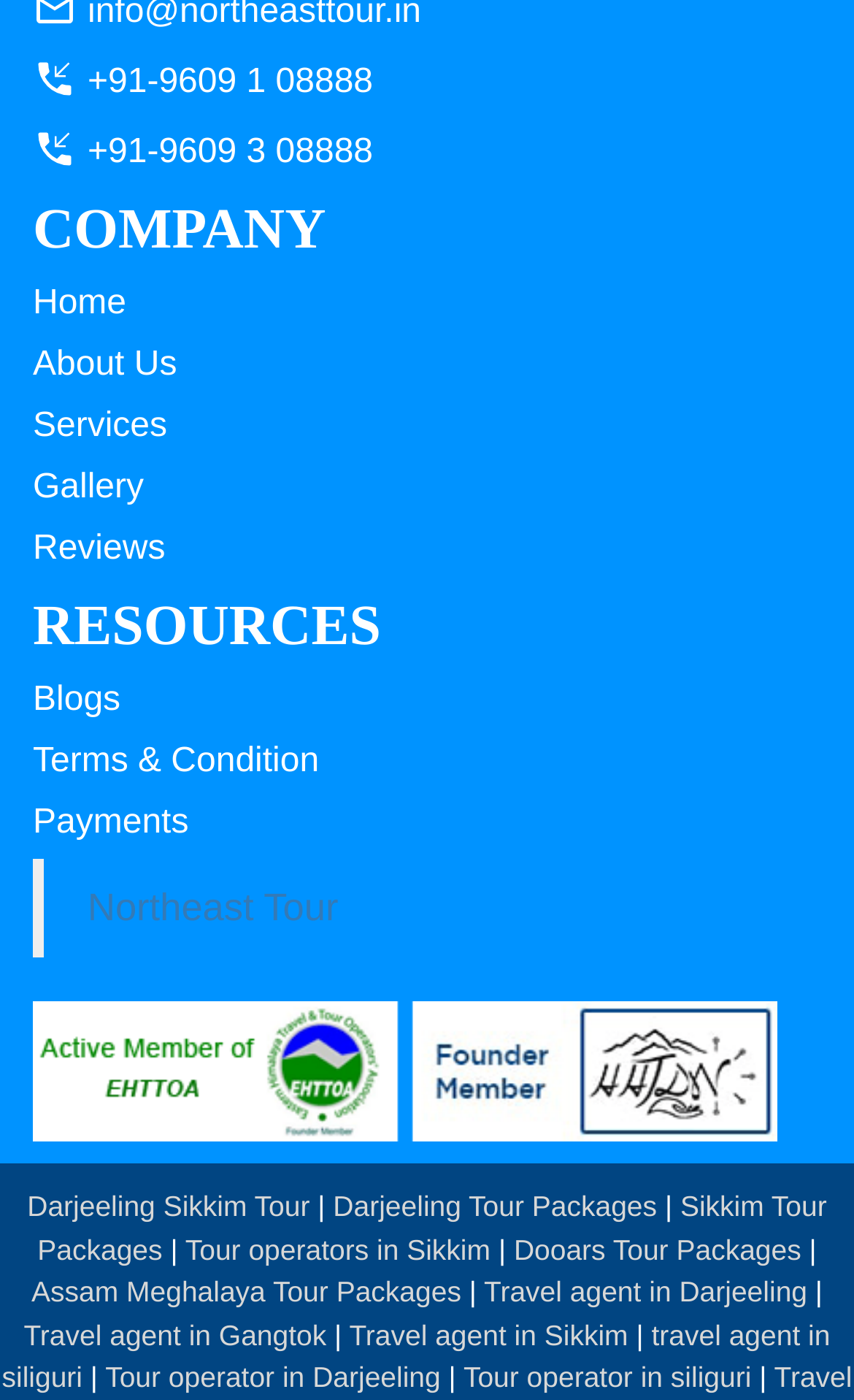Determine the bounding box coordinates of the area to click in order to meet this instruction: "Explore the Northeast Tour".

[0.103, 0.633, 0.396, 0.664]